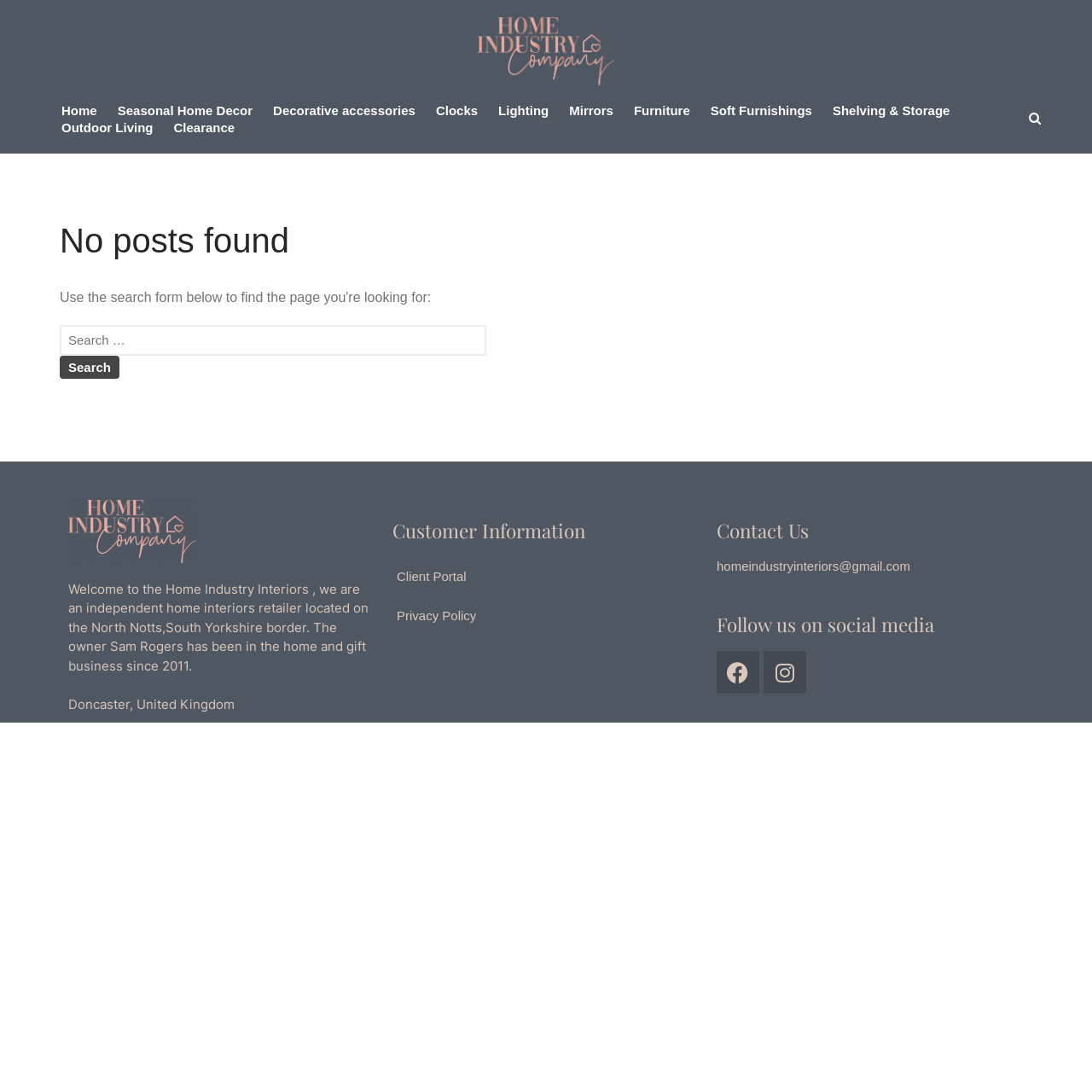Determine the bounding box of the UI element mentioned here: "name="s" placeholder="Search …"". The coordinates must be in the format [left, top, right, bottom] with values ranging from 0 to 1.

[0.055, 0.297, 0.445, 0.326]